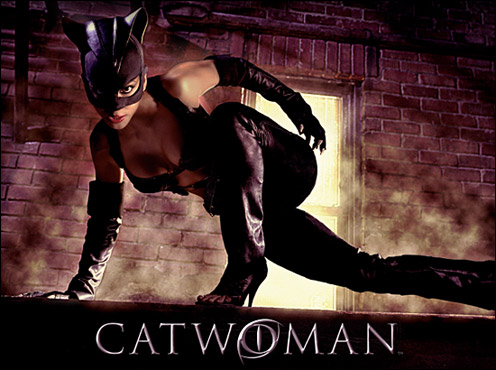Detail every significant feature and component of the image.

The image features a striking promotional artwork for the movie "Catwoman," showcasing the character in an intense pose. Dressed in a sleek, black catsuit and wearing a matching mask, the figure appears agile and stealthy, embodying the essence of a feline predator. The background hints at an urban setting, with dark brick walls and a sense of mystery enhanced by smoke or fog. The title "CATWOMAN" is prominently displayed at the bottom, reinforcing the character's identity. This image captures the allure and complexity of Catwoman, a character known for her agility, charm, and rebellious spirit.